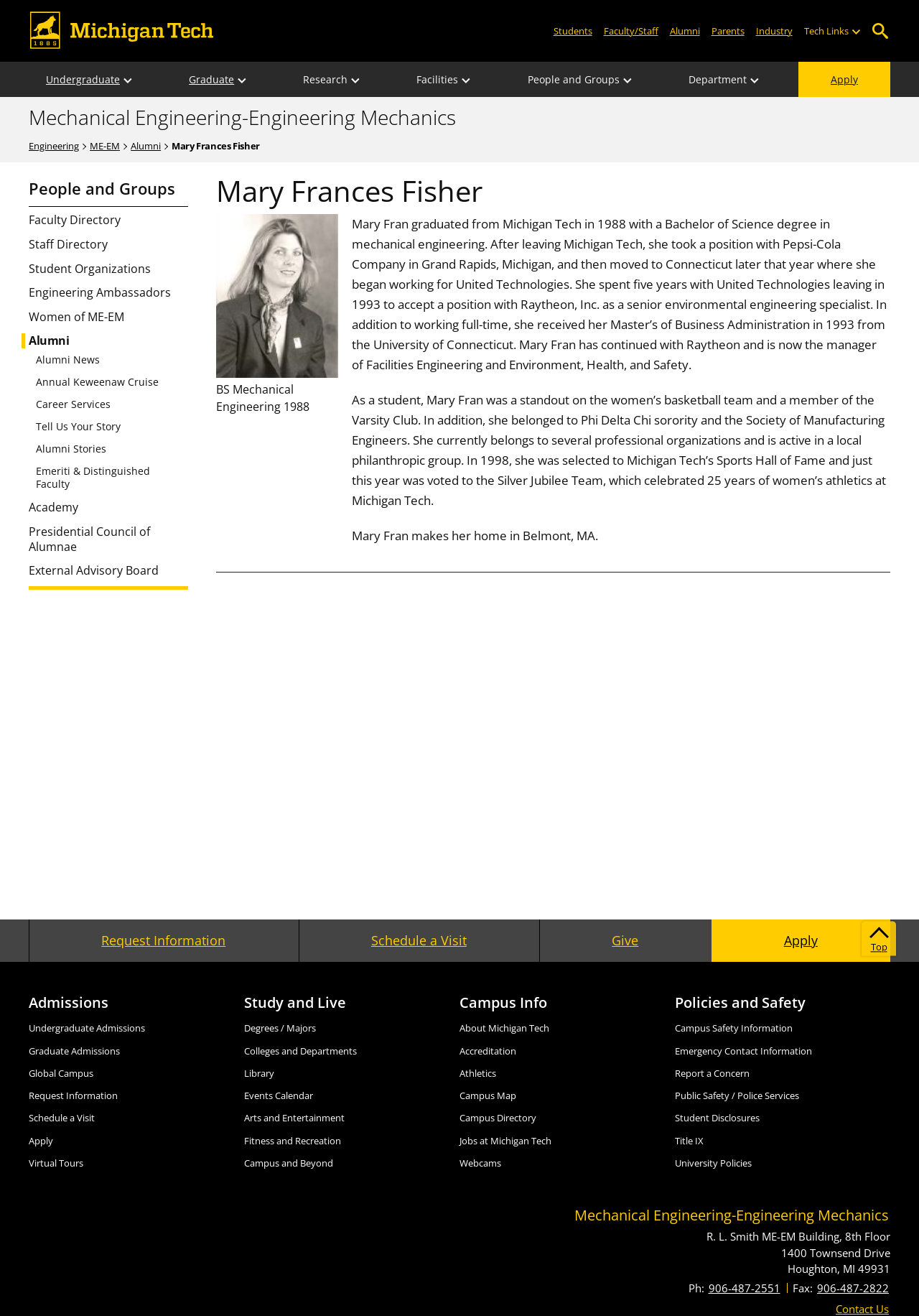Locate the bounding box coordinates of the element to click to perform the following action: 'Click the 'Apply' button'. The coordinates should be given as four float values between 0 and 1, in the form of [left, top, right, bottom].

[0.869, 0.047, 0.969, 0.074]